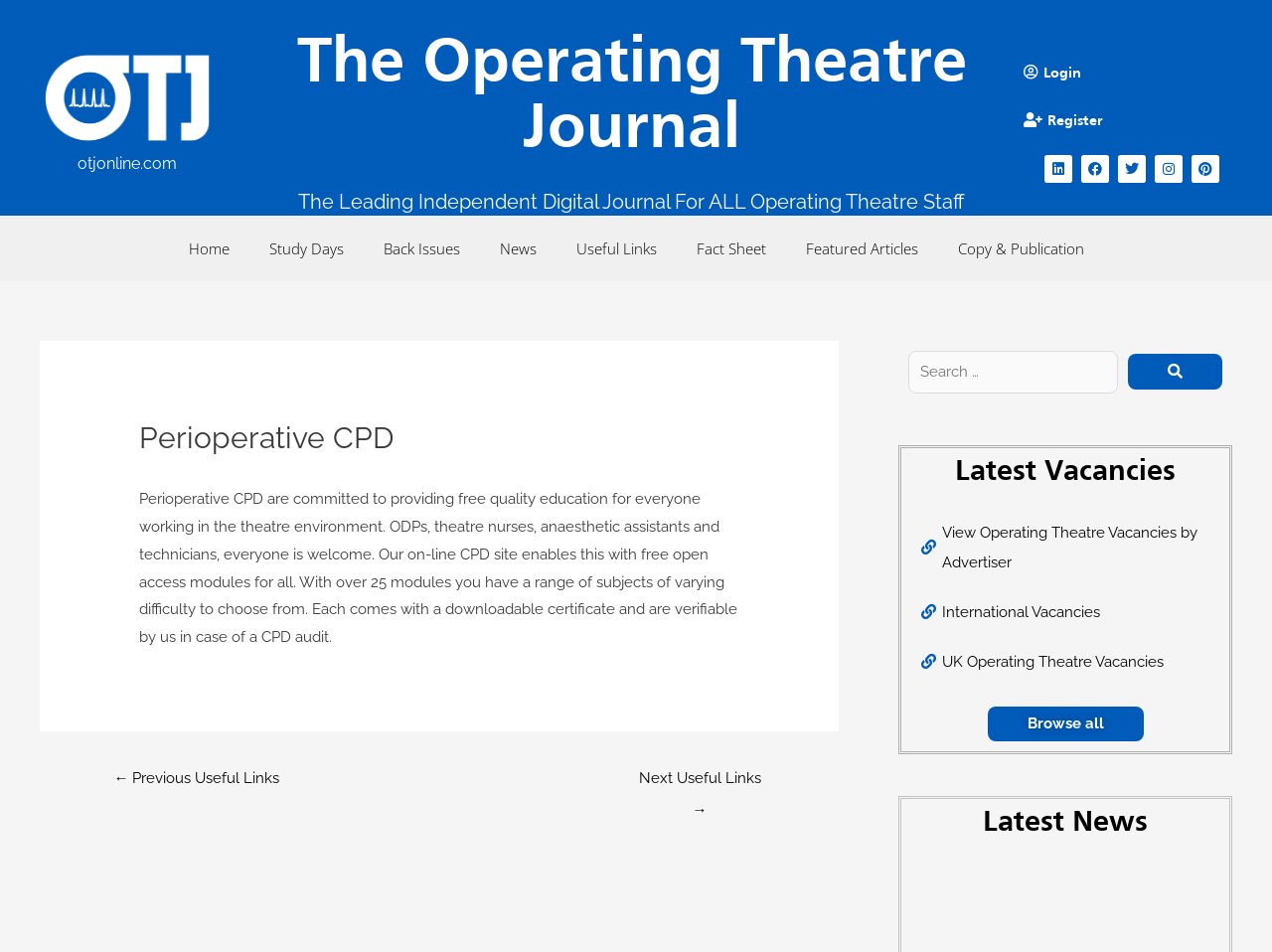What is the purpose of the search box?
Please provide a comprehensive answer based on the contents of the image.

I found the answer by looking at the search box element, which is a common UI element used for searching a website, and reasoning that its purpose is to allow users to search the website.